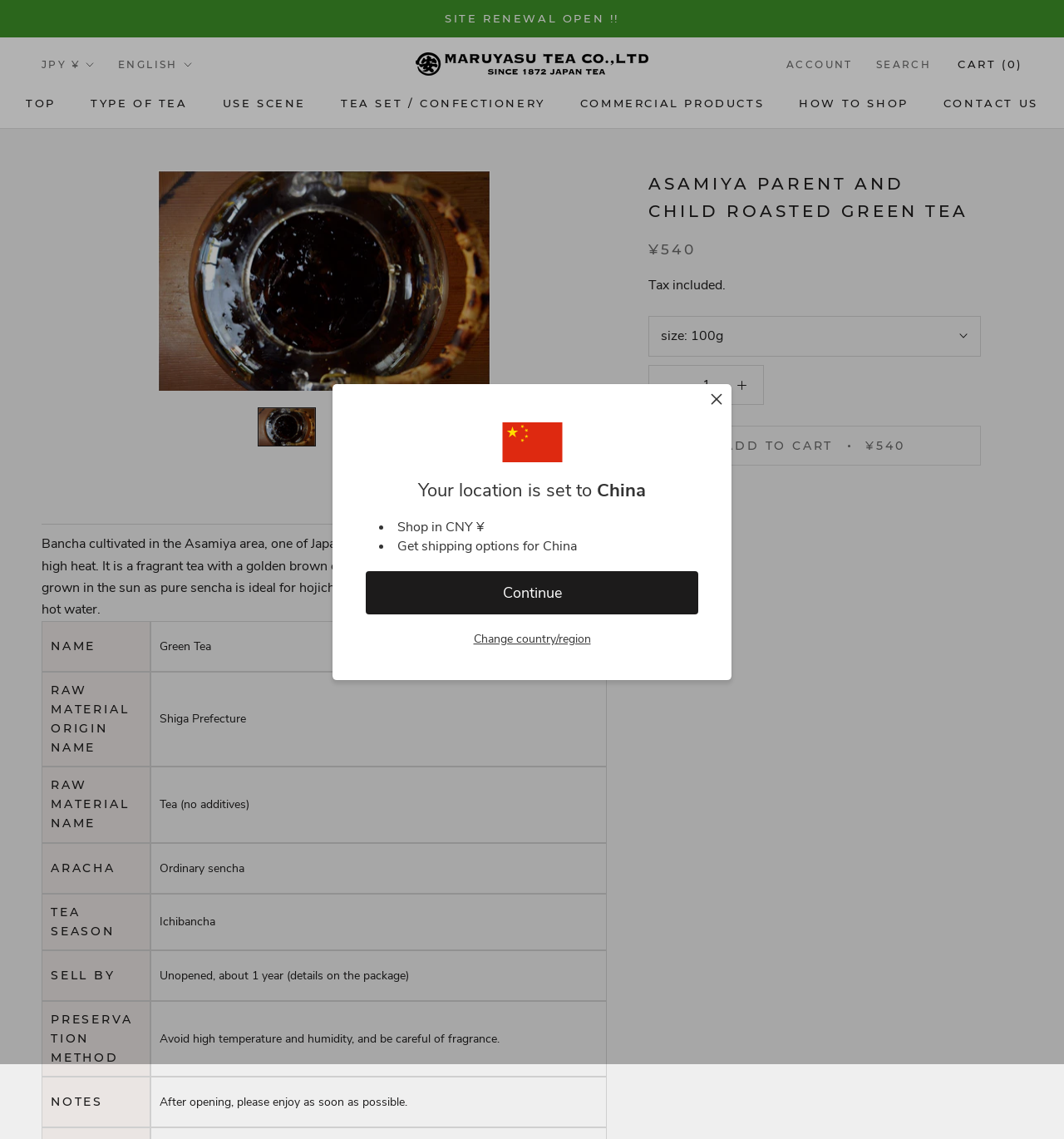Can you look at the image and give a comprehensive answer to the question:
What is the origin of the raw material?

I found the answer by looking at the gridcell 'Shiga Prefecture' under the rowheader 'RAW MATERIAL ORIGIN NAME' which suggests that the origin of the raw material is Shiga Prefecture.